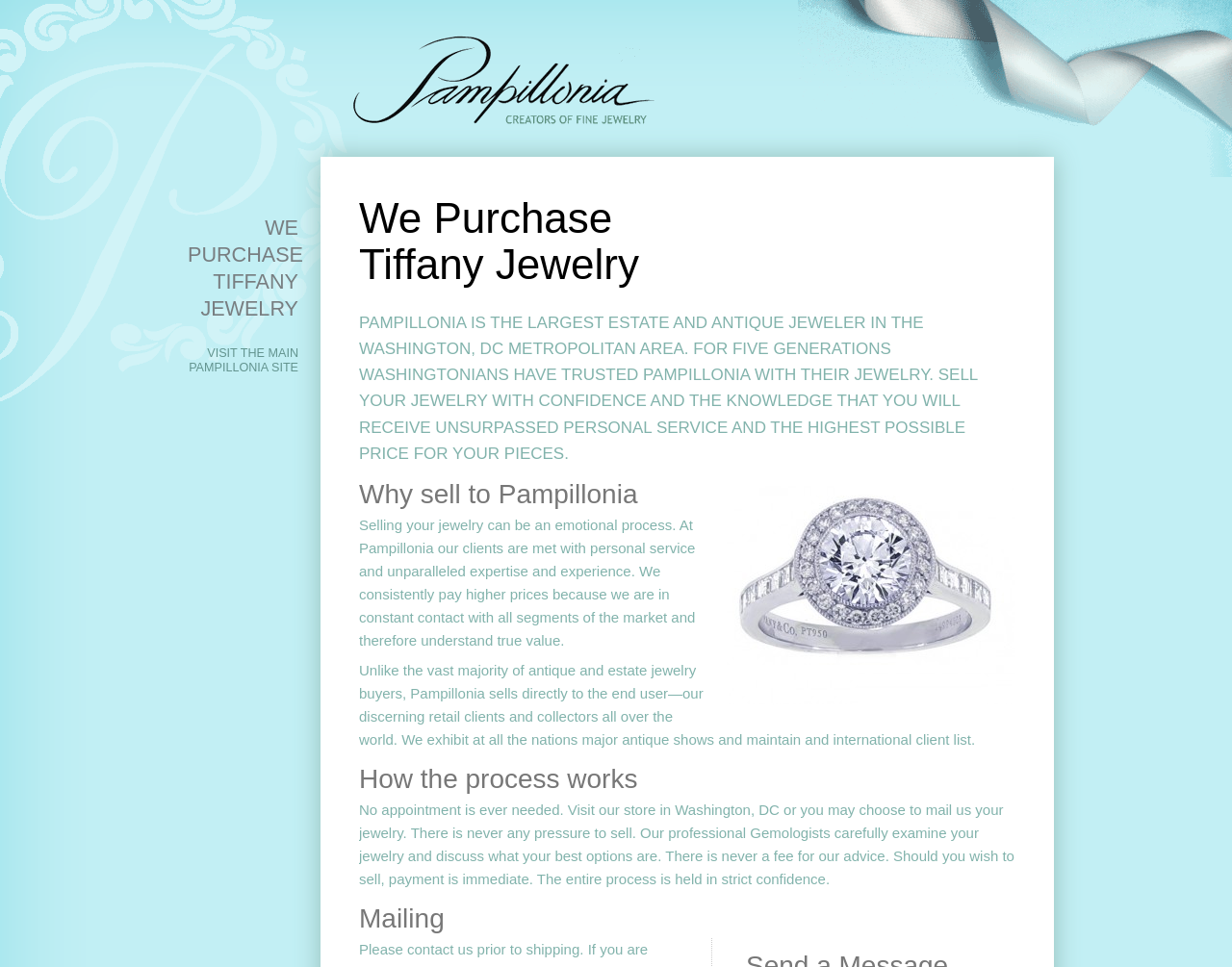Please provide a comprehensive response to the question below by analyzing the image: 
What is the benefit of selling jewelry to Pampillonia?

The text 'We consistently pay higher prices because we are in constant contact with all segments of the market and therefore understand true value.' suggests that selling jewelry to Pampillonia results in higher prices for the seller.